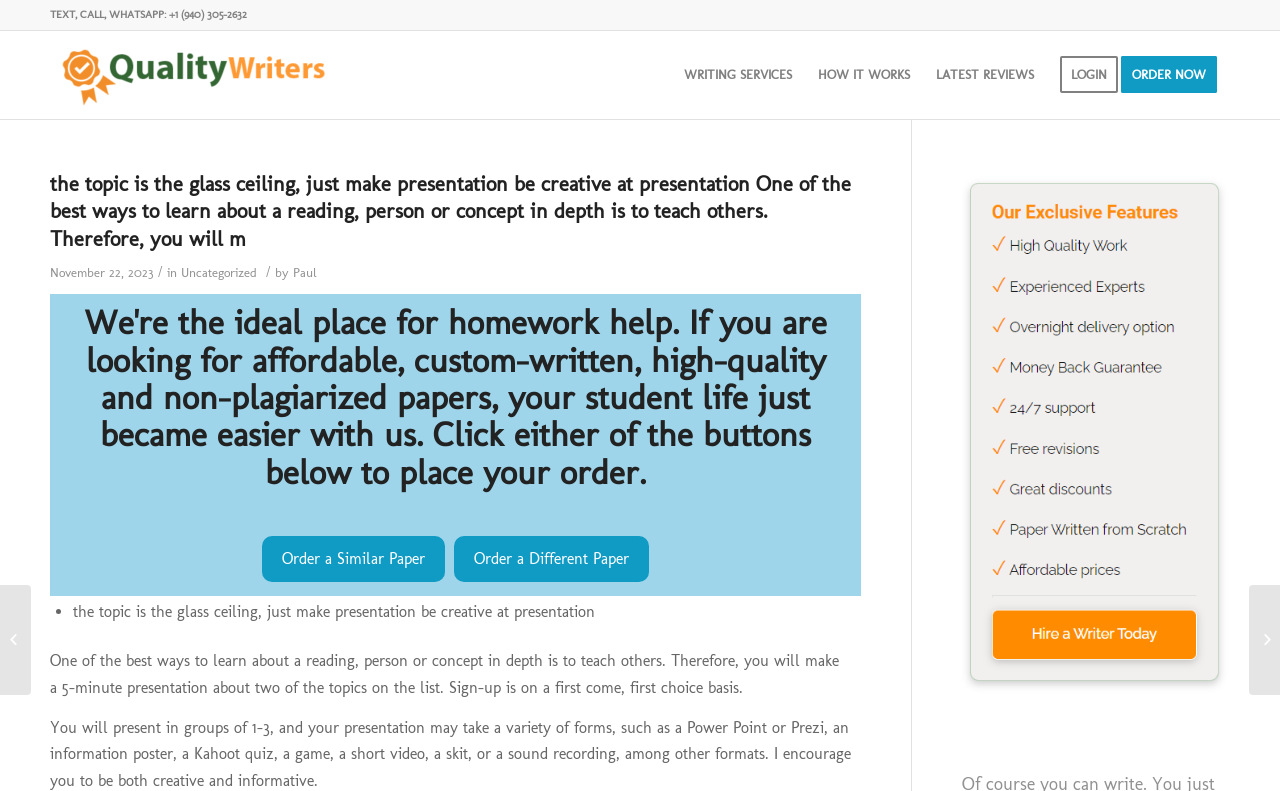Highlight the bounding box of the UI element that corresponds to this description: "HOW IT WORKS".

[0.629, 0.039, 0.721, 0.15]